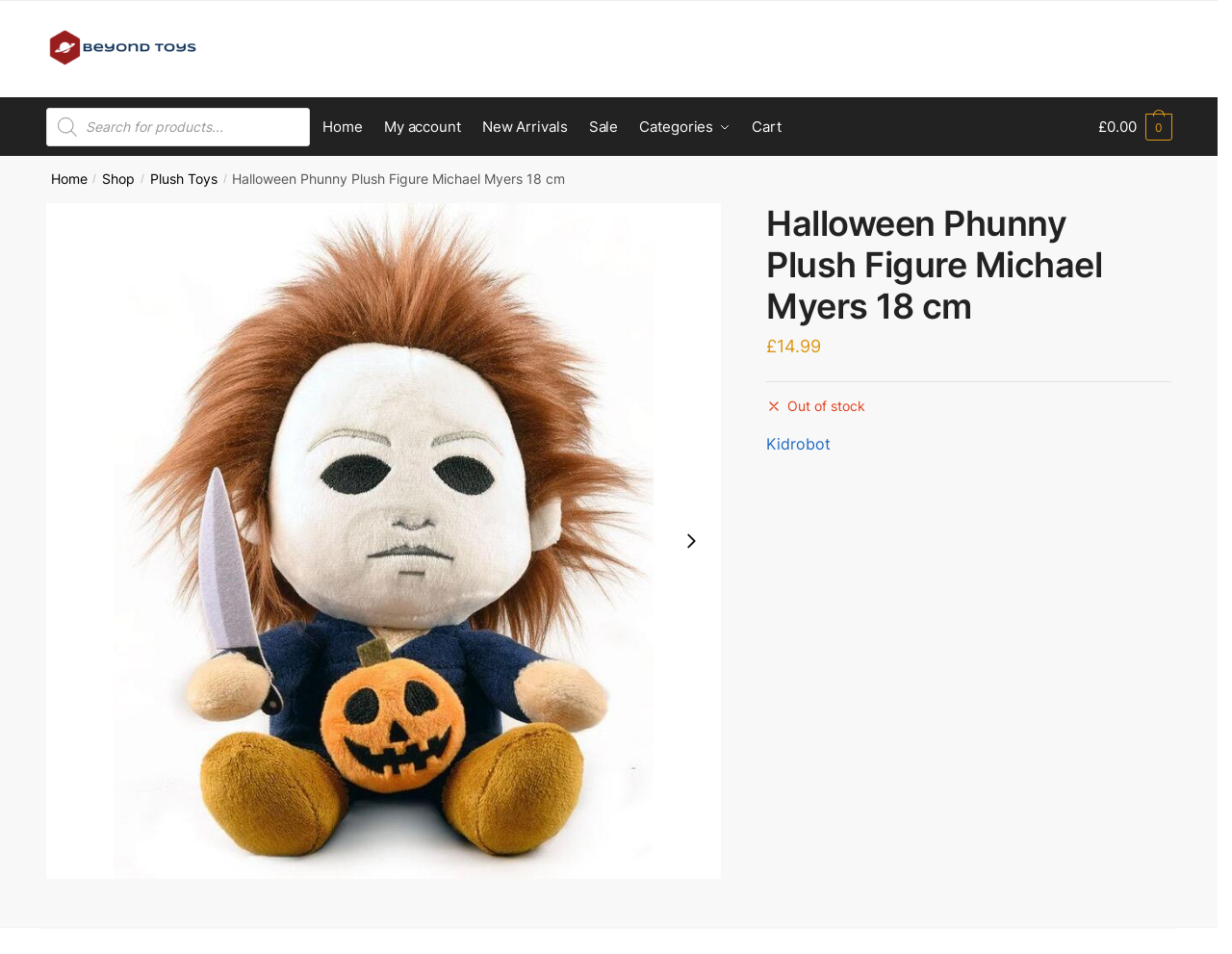Locate and extract the text of the main heading on the webpage.

Halloween Phunny Plush Figure Michael Myers 18 cm